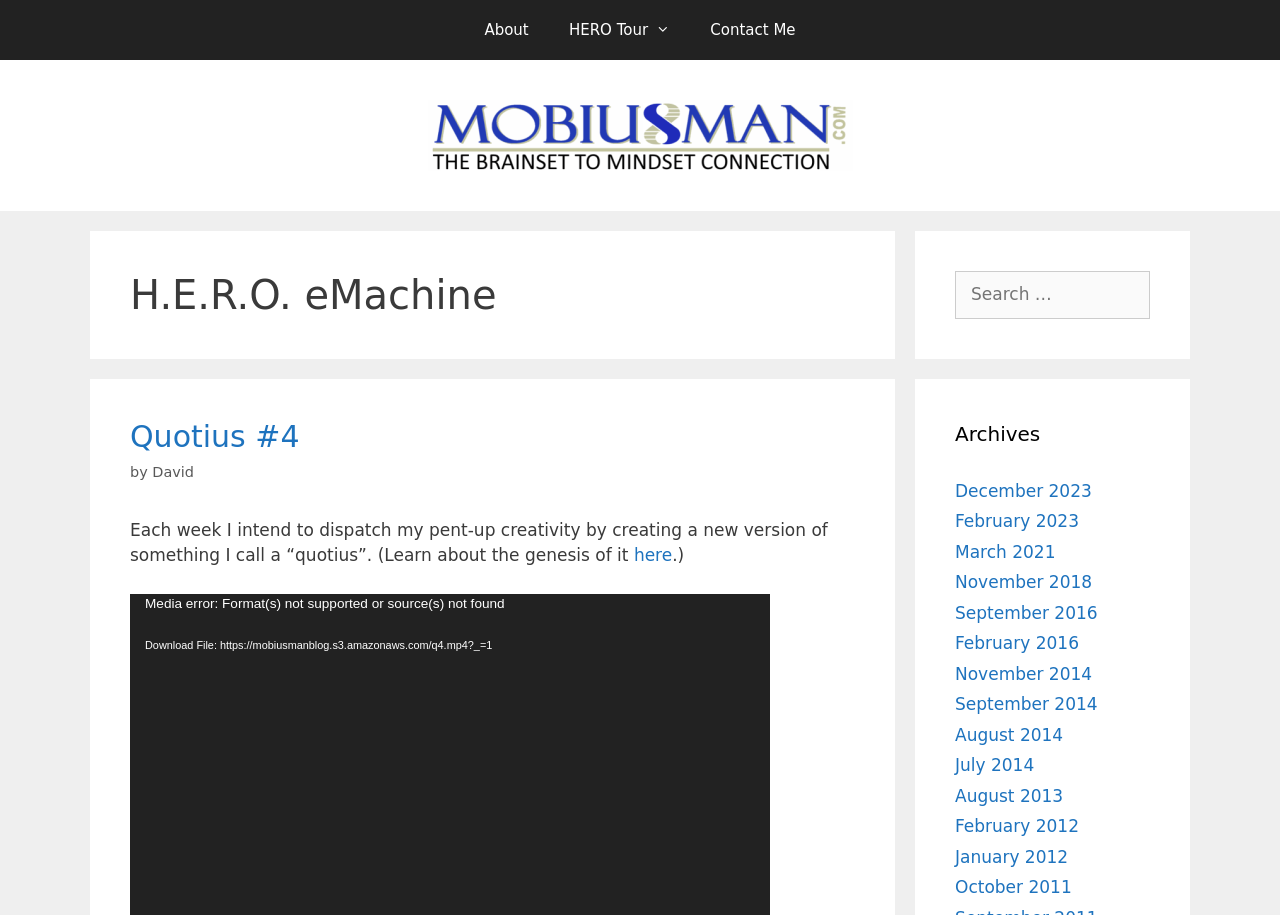Using the information in the image, could you please answer the following question in detail:
What is the purpose of the website?

The website appears to be a blog or a creative platform, as indicated by the text 'Each week I intend to dispatch my pent-up creativity by creating a new version of something I call a “quotius”.' This suggests that the purpose of the website is to create and share new quotiuses.